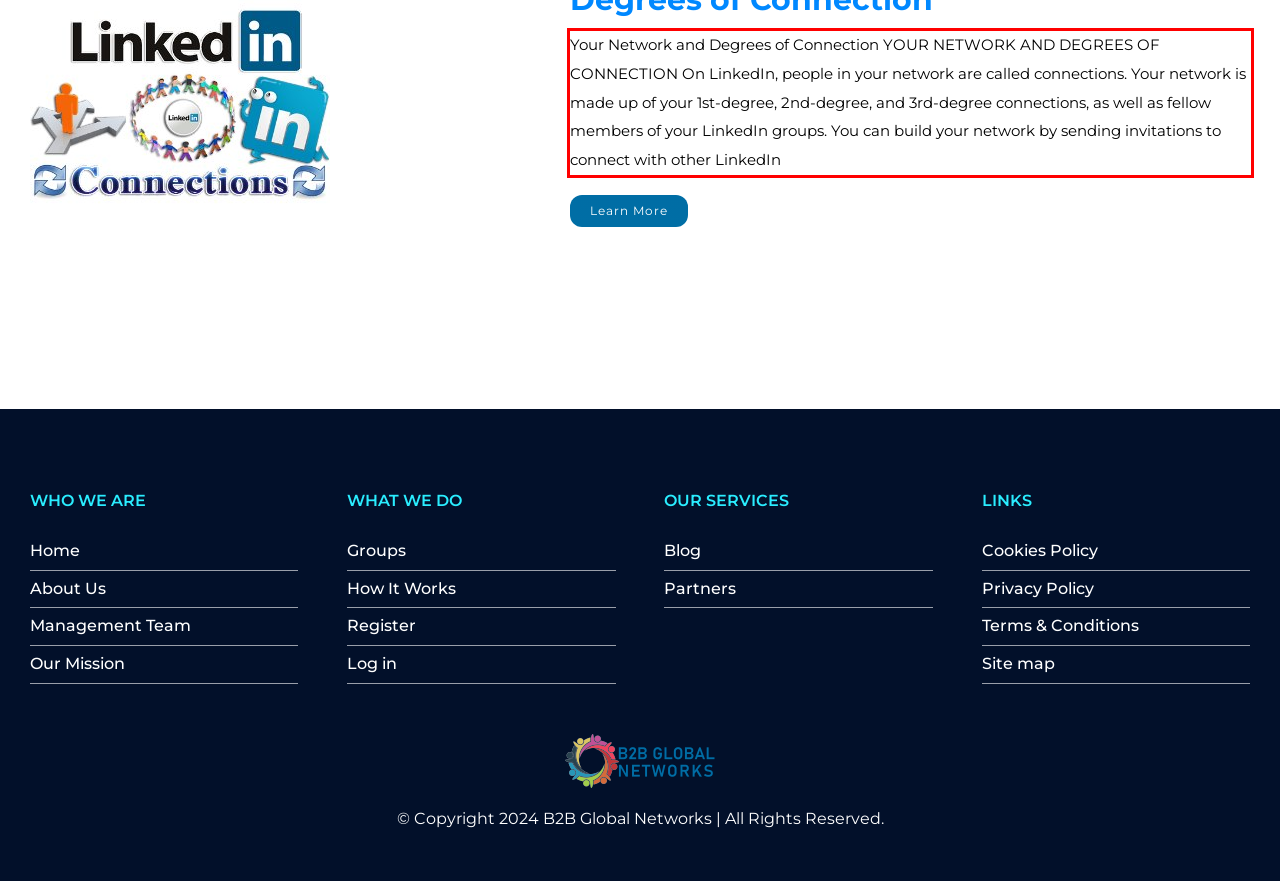Using the webpage screenshot, recognize and capture the text within the red bounding box.

Your Network and Degrees of Connection YOUR NETWORK AND DEGREES OF CONNECTION On LinkedIn, people in your network are called connections. Your network is made up of your 1st-degree, 2nd-degree, and 3rd-degree connections, as well as fellow members of your LinkedIn groups. You can build your network by sending invitations to connect with other LinkedIn